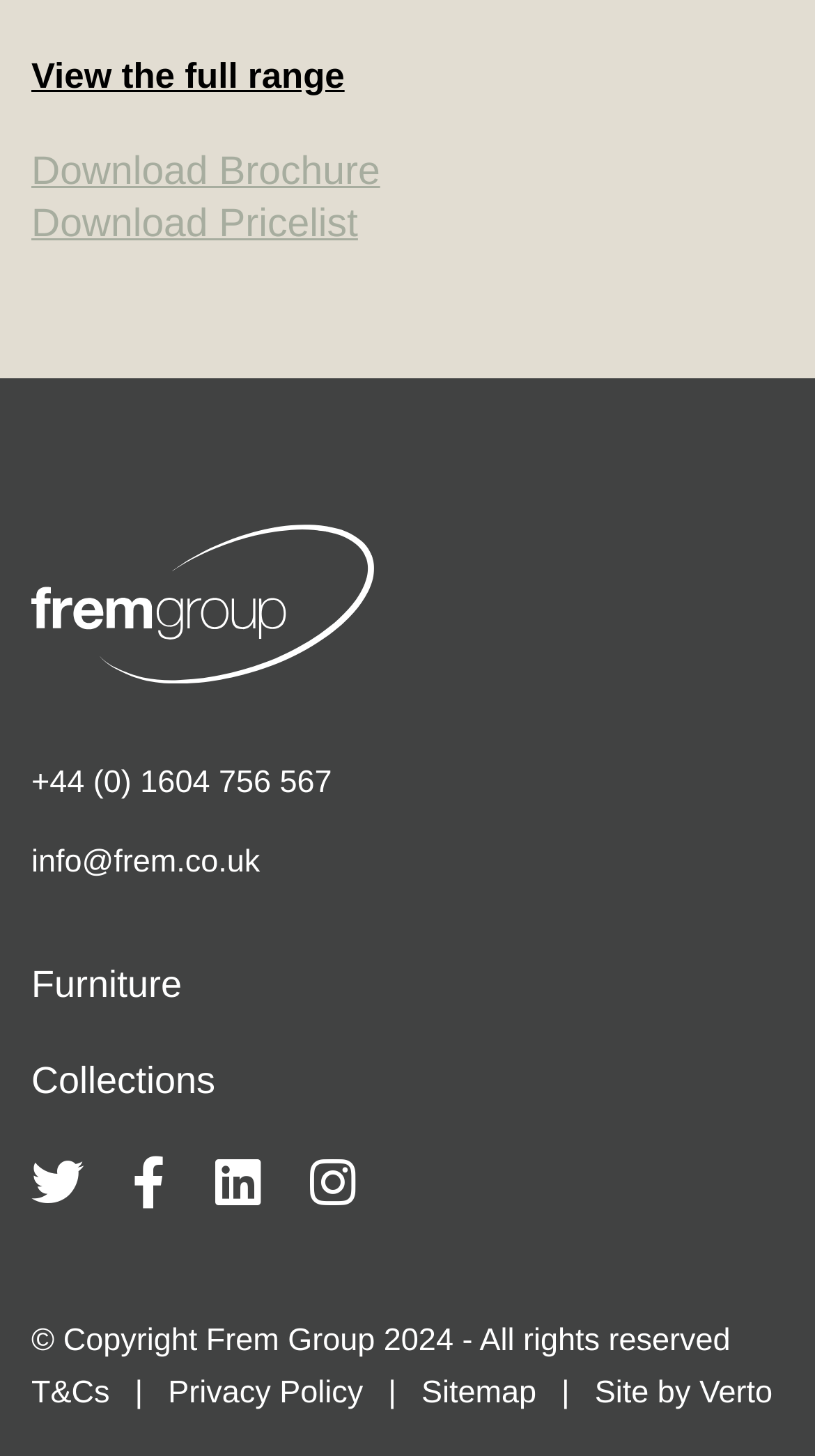What is the main category of products?
Using the information from the image, give a concise answer in one word or a short phrase.

Furniture